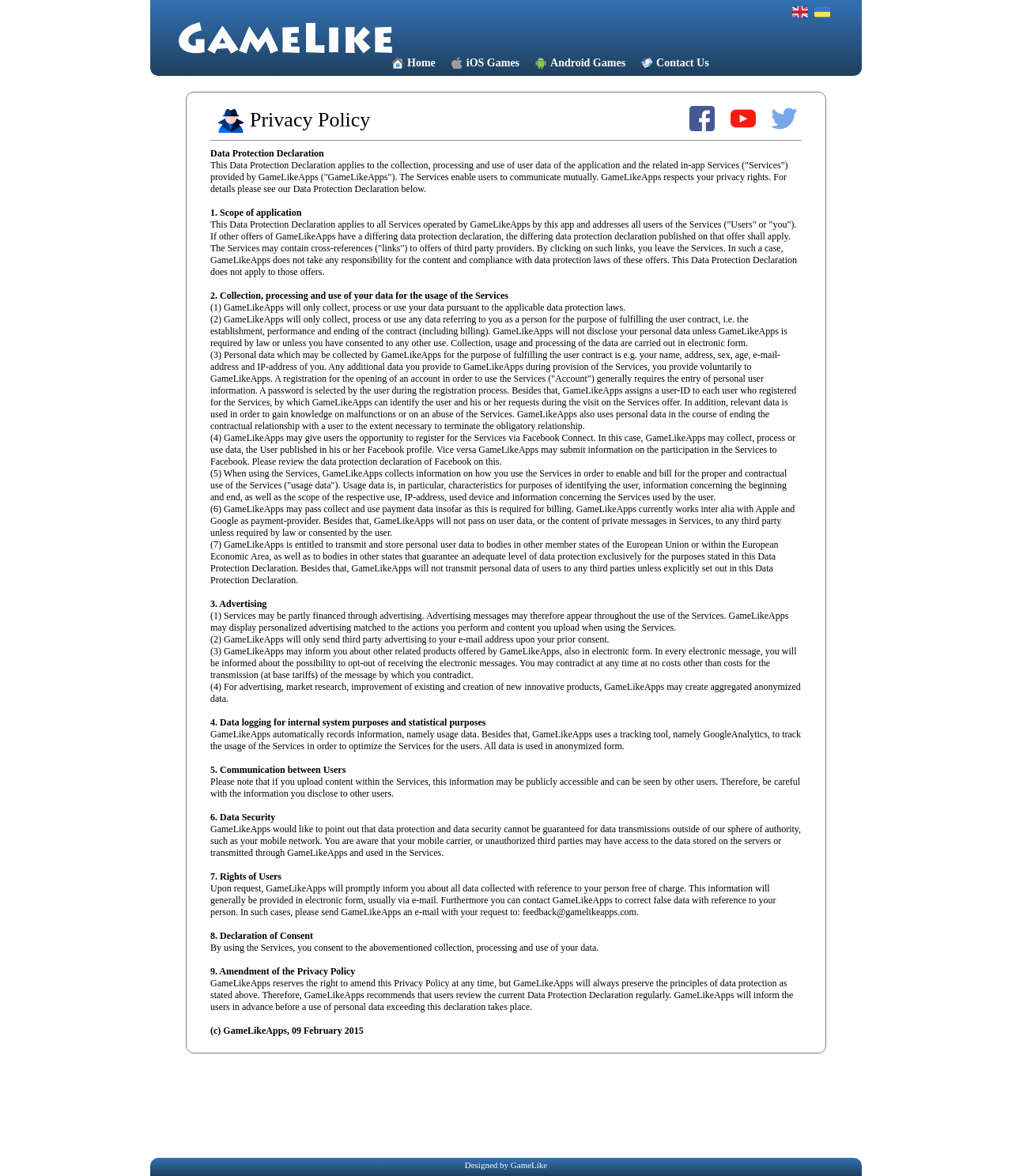Locate the bounding box coordinates of the UI element described by: "aria-label="Advertisement" name="aswift_0" title="Advertisement"". The bounding box coordinates should consist of four float numbers between 0 and 1, i.e., [left, top, right, bottom].

[0.219, 0.909, 0.788, 0.97]